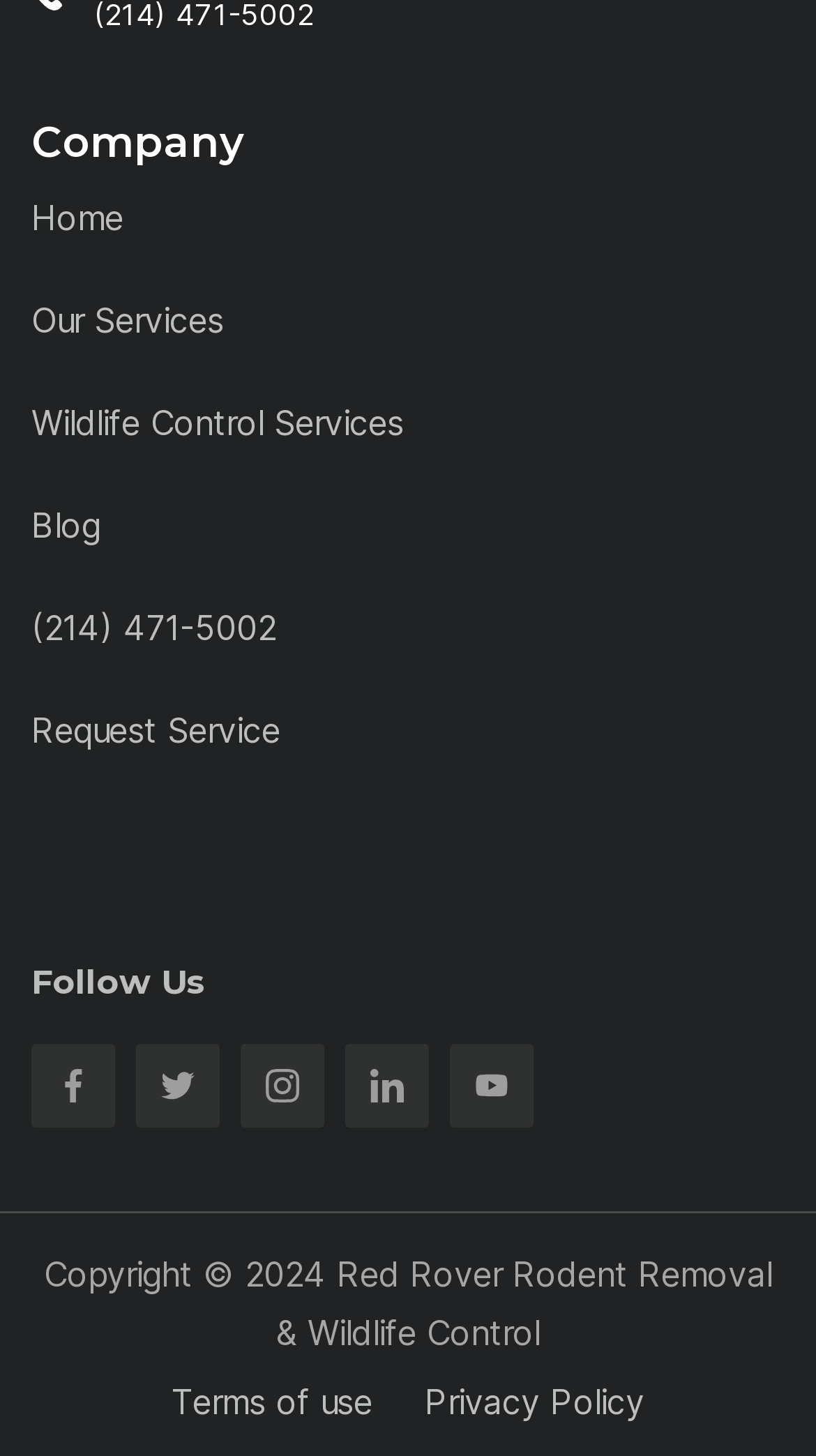Identify the bounding box coordinates for the region of the element that should be clicked to carry out the instruction: "Follow us on Facebook". The bounding box coordinates should be four float numbers between 0 and 1, i.e., [left, top, right, bottom].

[0.038, 0.717, 0.141, 0.774]